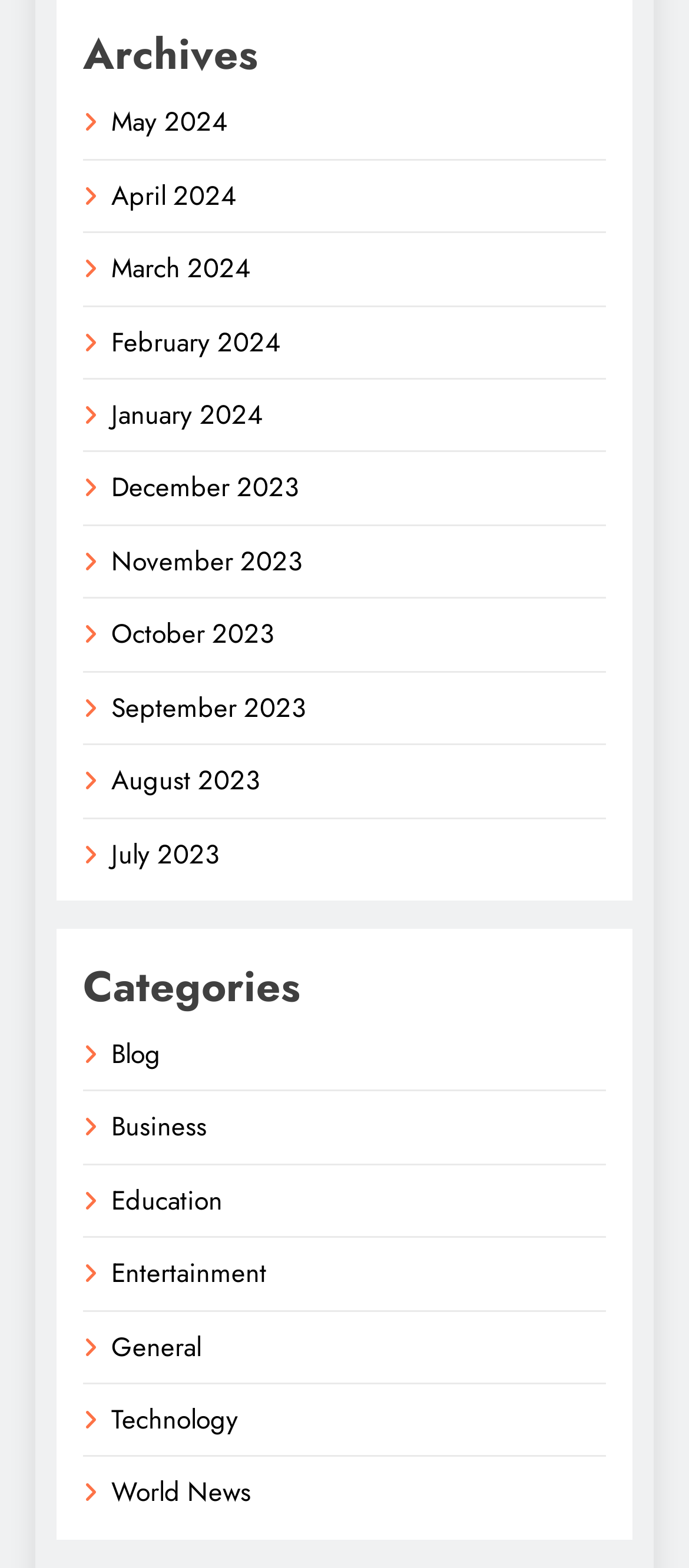Can you identify the bounding box coordinates of the clickable region needed to carry out this instruction: 'read news for August 2023'? The coordinates should be four float numbers within the range of 0 to 1, stated as [left, top, right, bottom].

[0.162, 0.485, 0.377, 0.51]